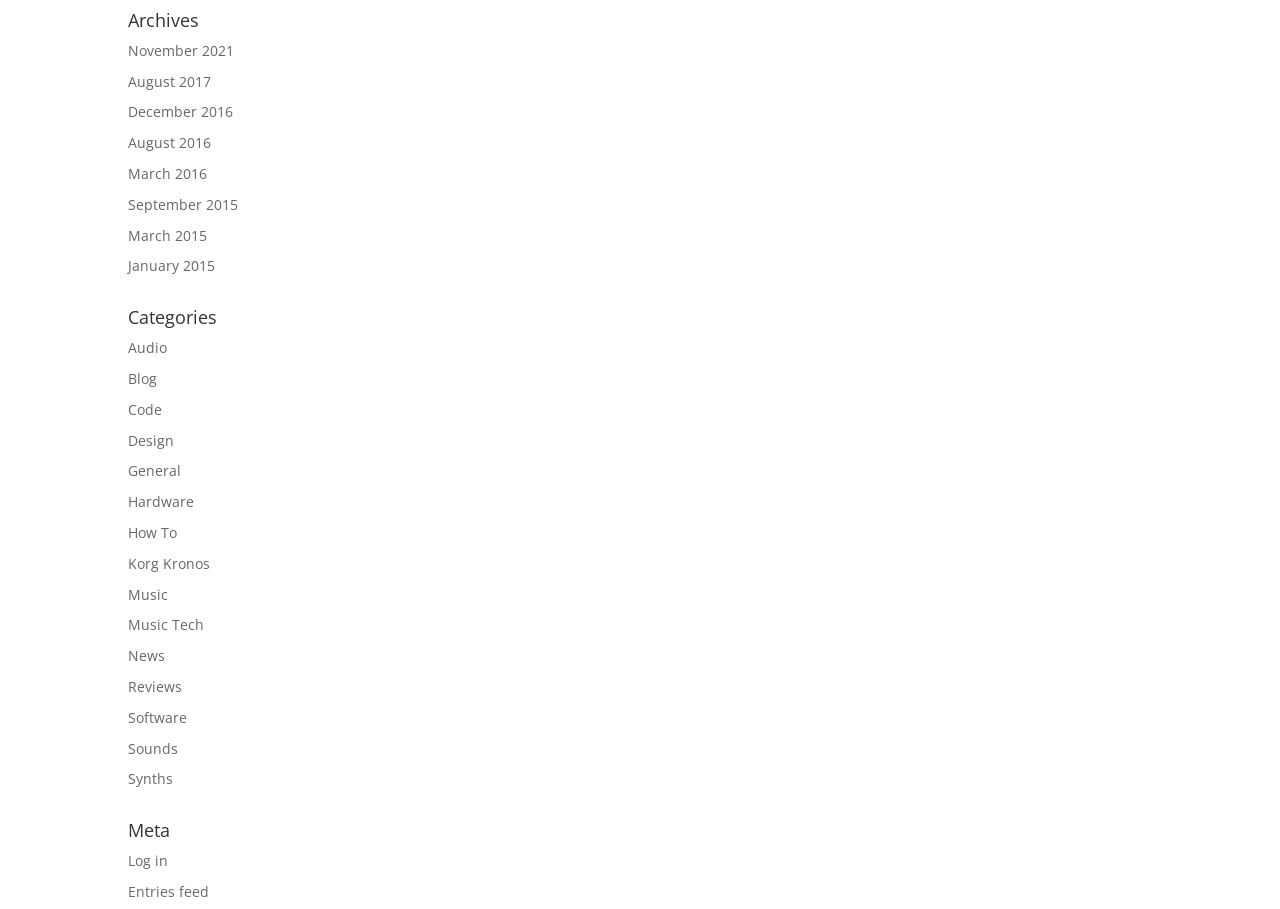What is the last category listed?
Please respond to the question with a detailed and thorough explanation.

I looked at the list of links under the 'Categories' heading and found that the last category listed is 'Synths'.